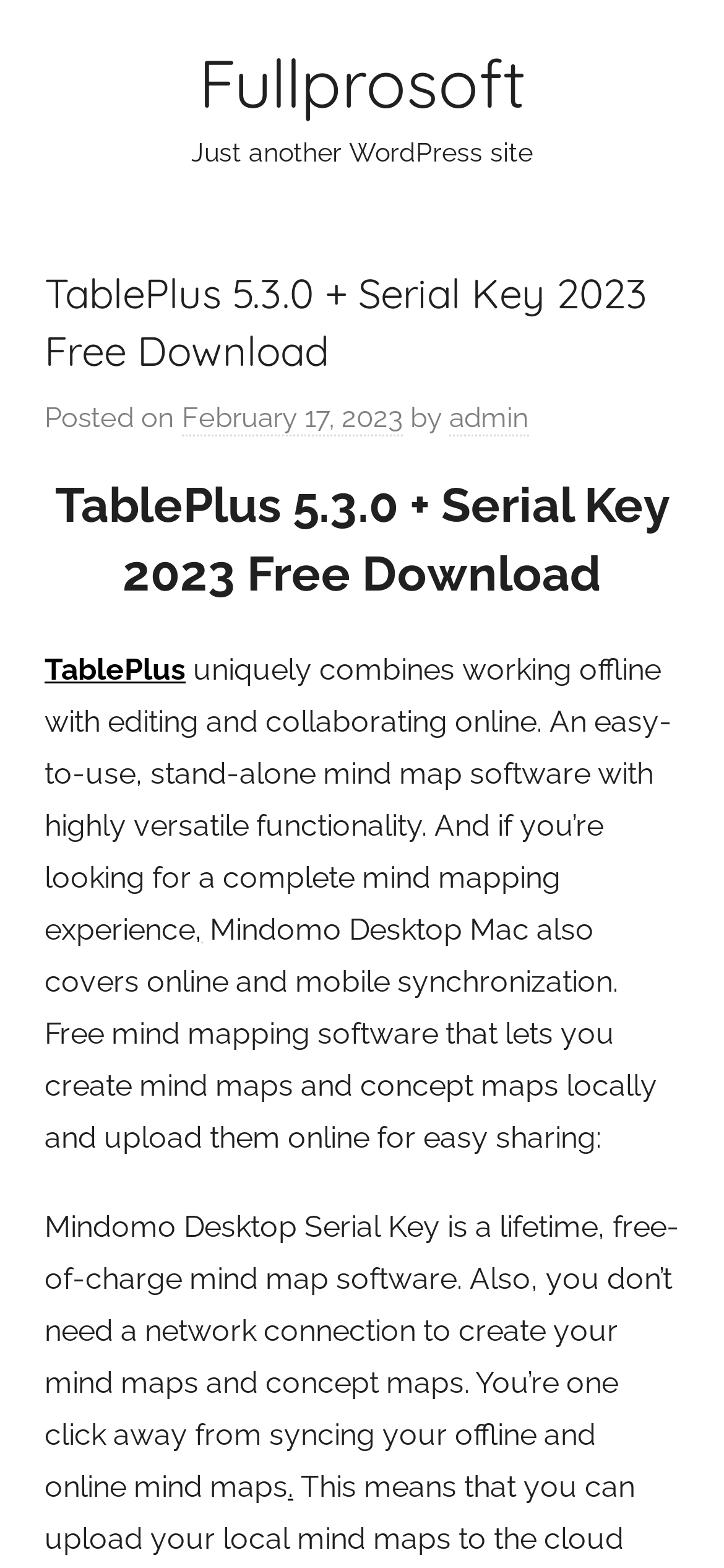Provide the bounding box coordinates of the UI element that matches the description: "Fullprosoft".

[0.274, 0.026, 0.726, 0.079]